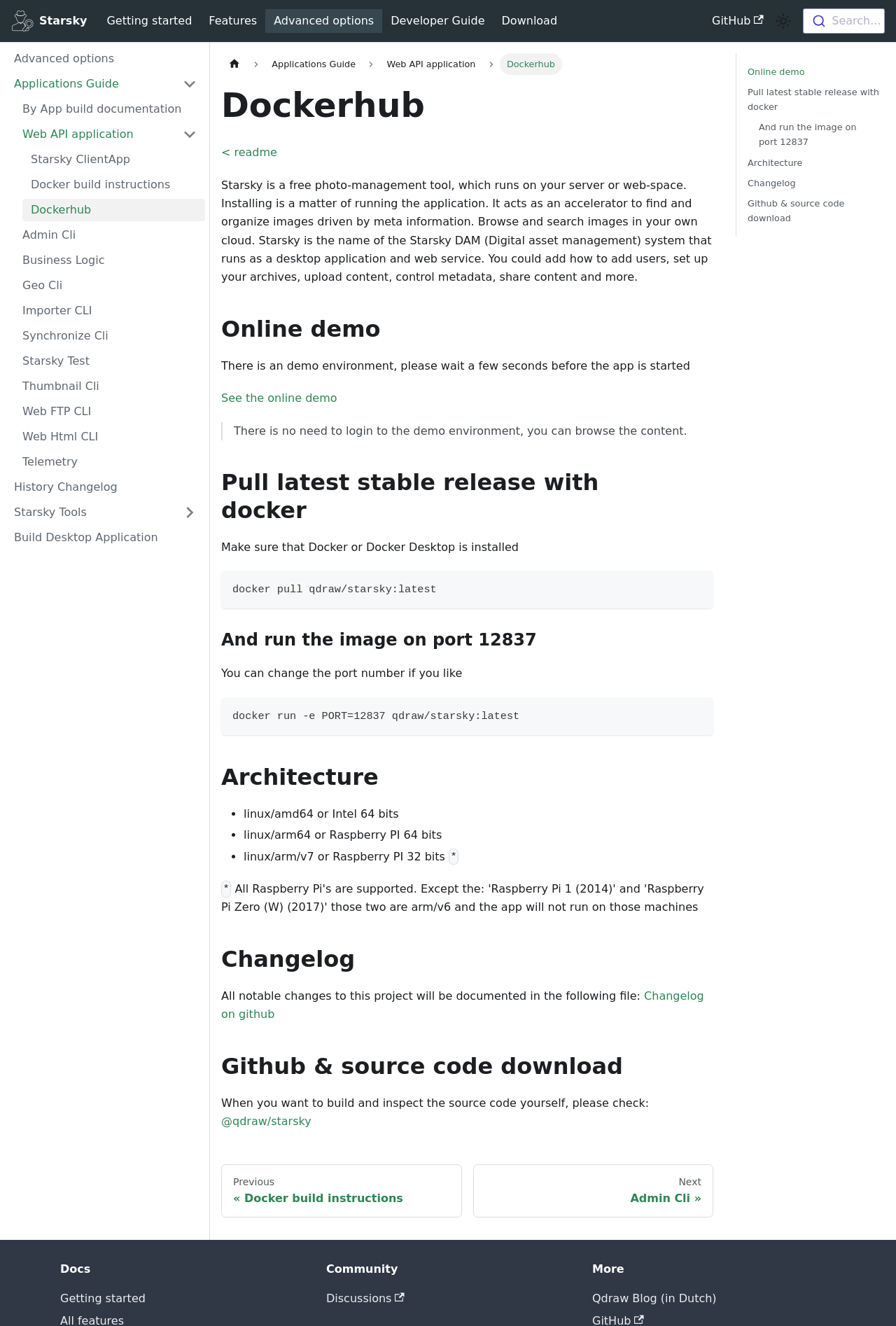Find the bounding box coordinates for the element that must be clicked to complete the instruction: "Read the online demo description". The coordinates should be four float numbers between 0 and 1, indicated as [left, top, right, bottom].

[0.247, 0.271, 0.77, 0.281]